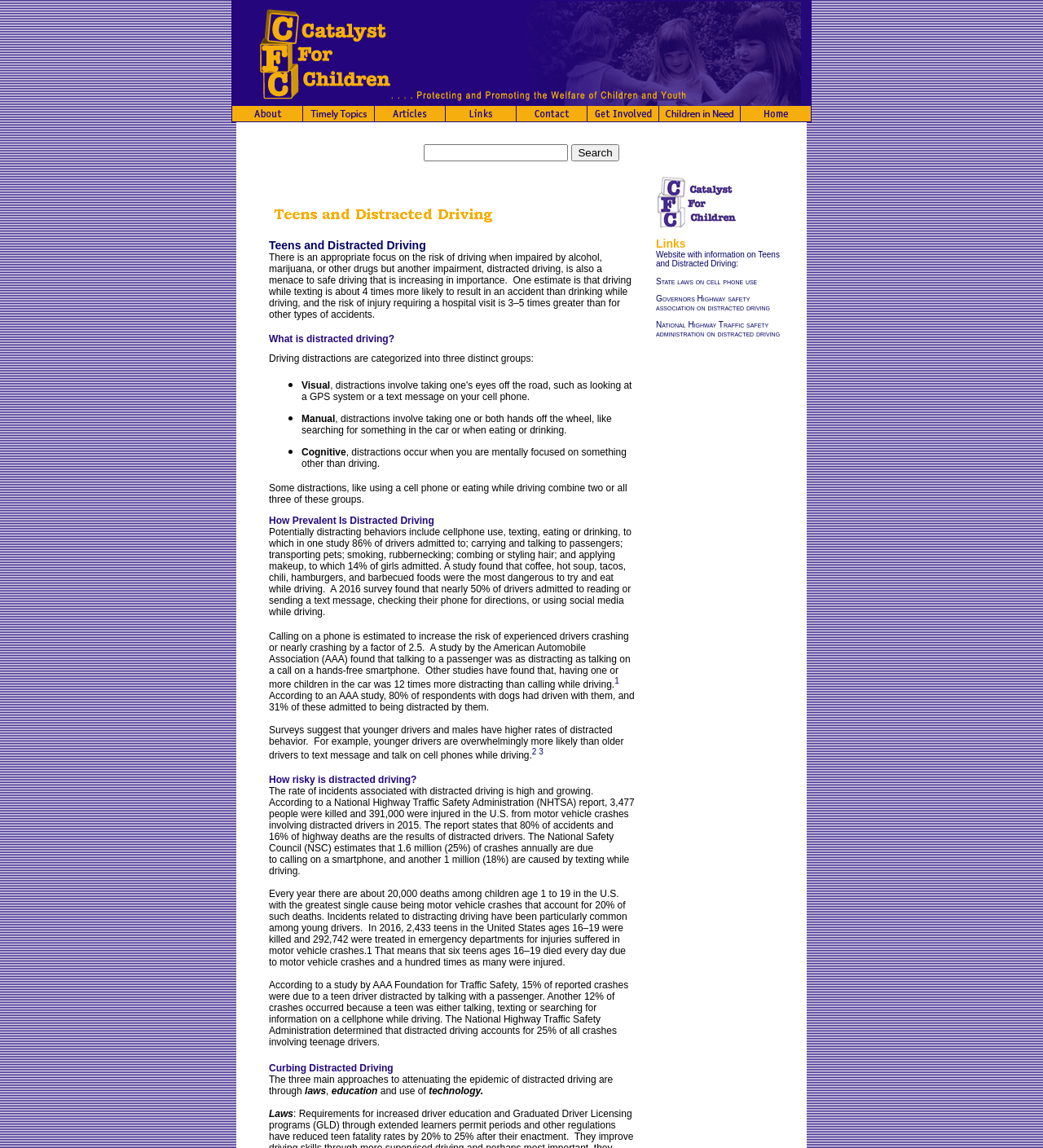Determine the bounding box coordinates of the clickable element to complete this instruction: "Read more about 'State laws on cell phone use'". Provide the coordinates in the format of four float numbers between 0 and 1, [left, top, right, bottom].

[0.629, 0.241, 0.726, 0.249]